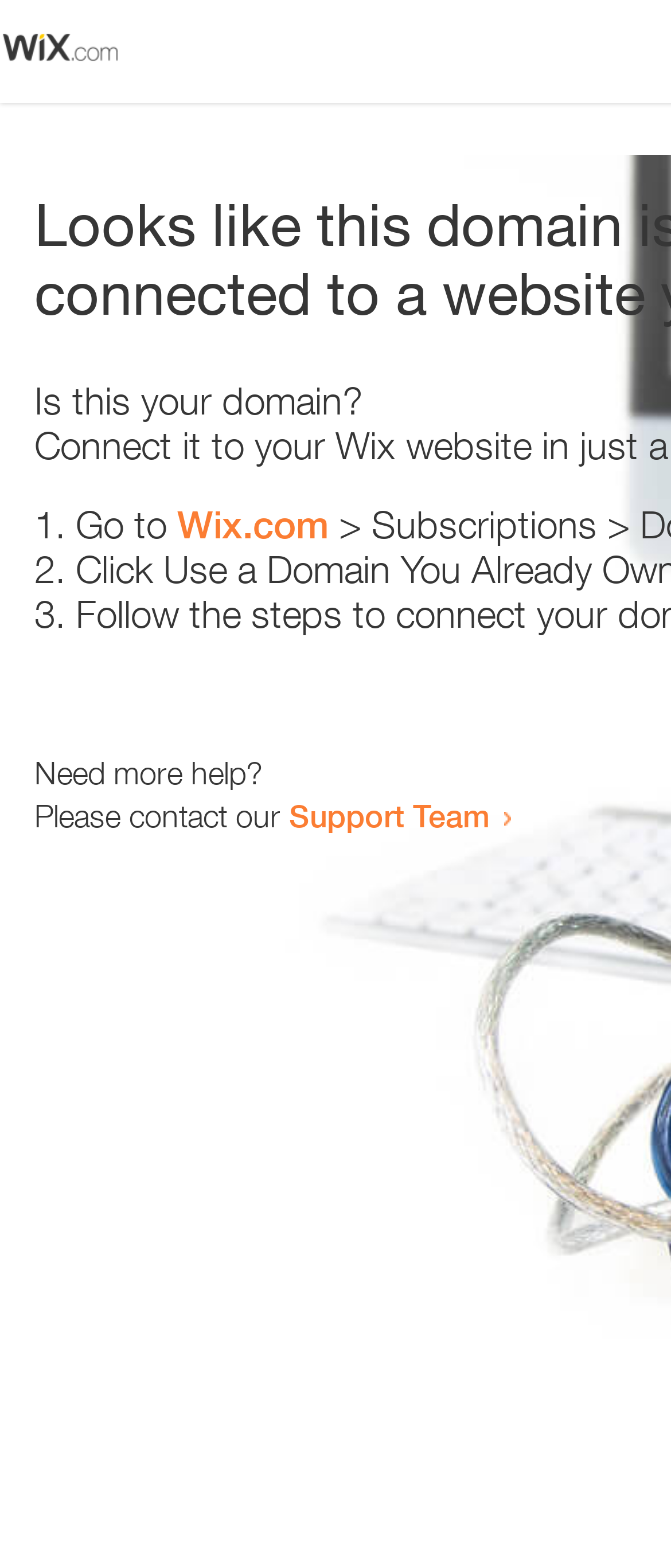Answer the question below with a single word or a brief phrase: 
Is there an image on the webpage?

Yes